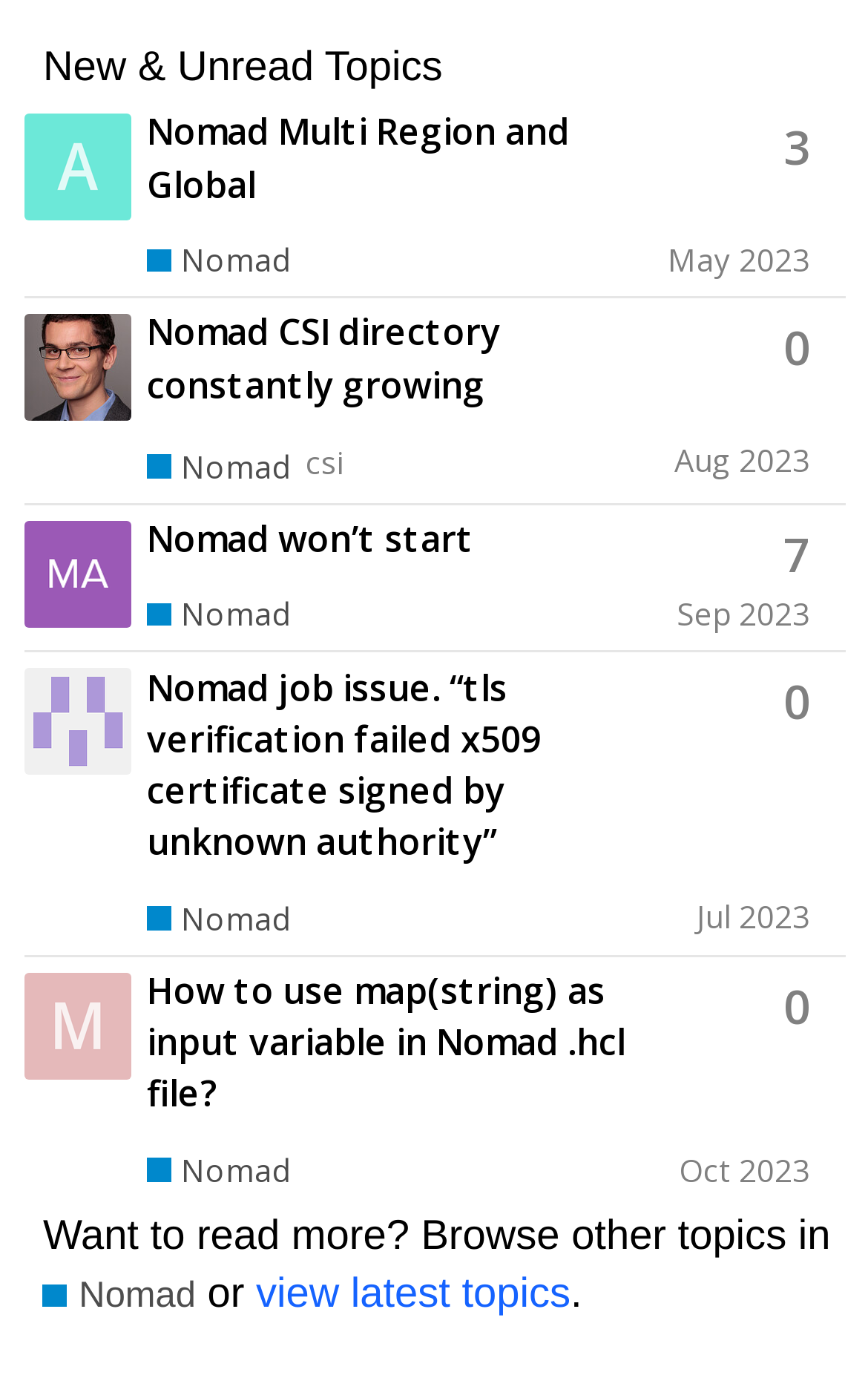In which month was the fourth topic created?
Please provide a single word or phrase as your answer based on the screenshot.

Jul 2023